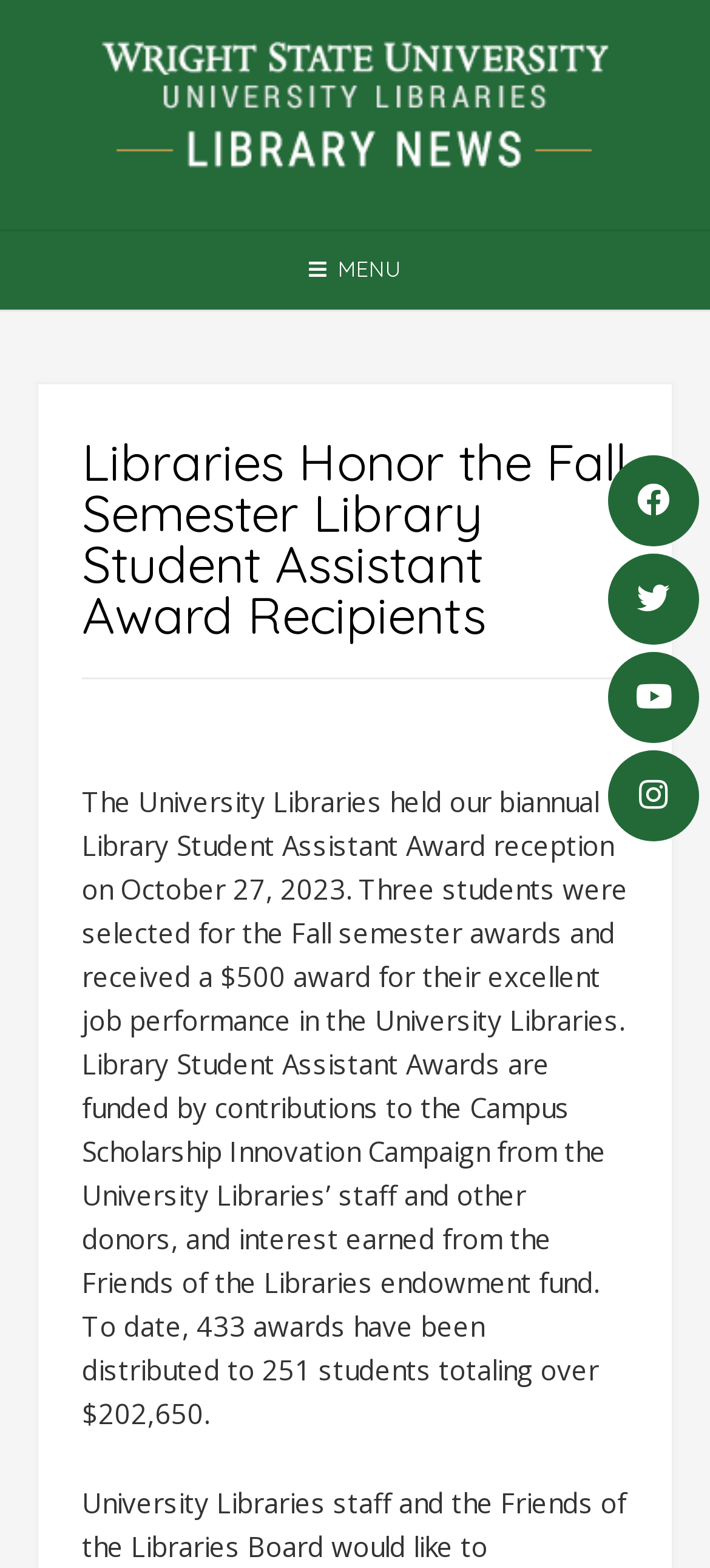From the details in the image, provide a thorough response to the question: When was the Library Student Assistant Award reception held?

The answer can be found in the paragraph of text on the webpage, which states 'The University Libraries held our biannual Library Student Assistant Award reception on October 27, 2023.'